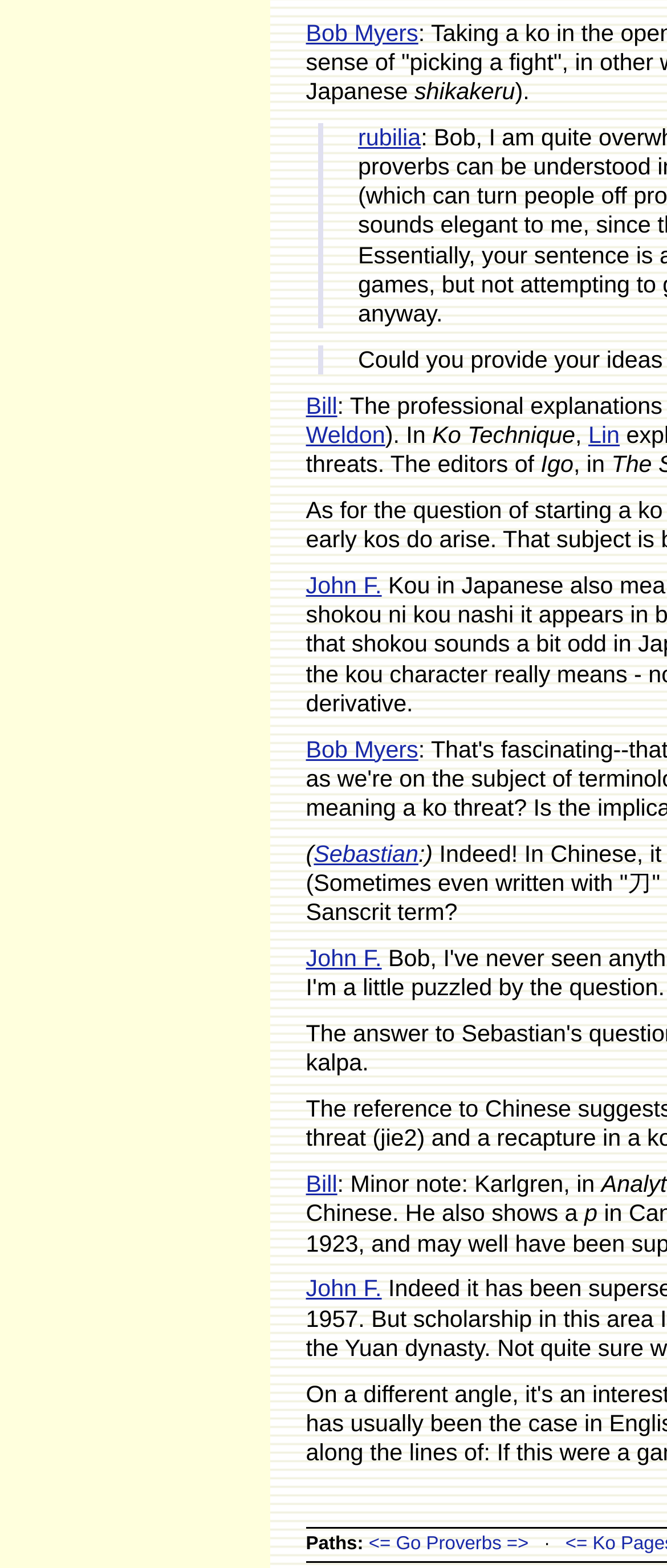Using the element description: "Bob Myers", determine the bounding box coordinates. The coordinates should be in the format [left, top, right, bottom], with values between 0 and 1.

[0.459, 0.47, 0.627, 0.486]